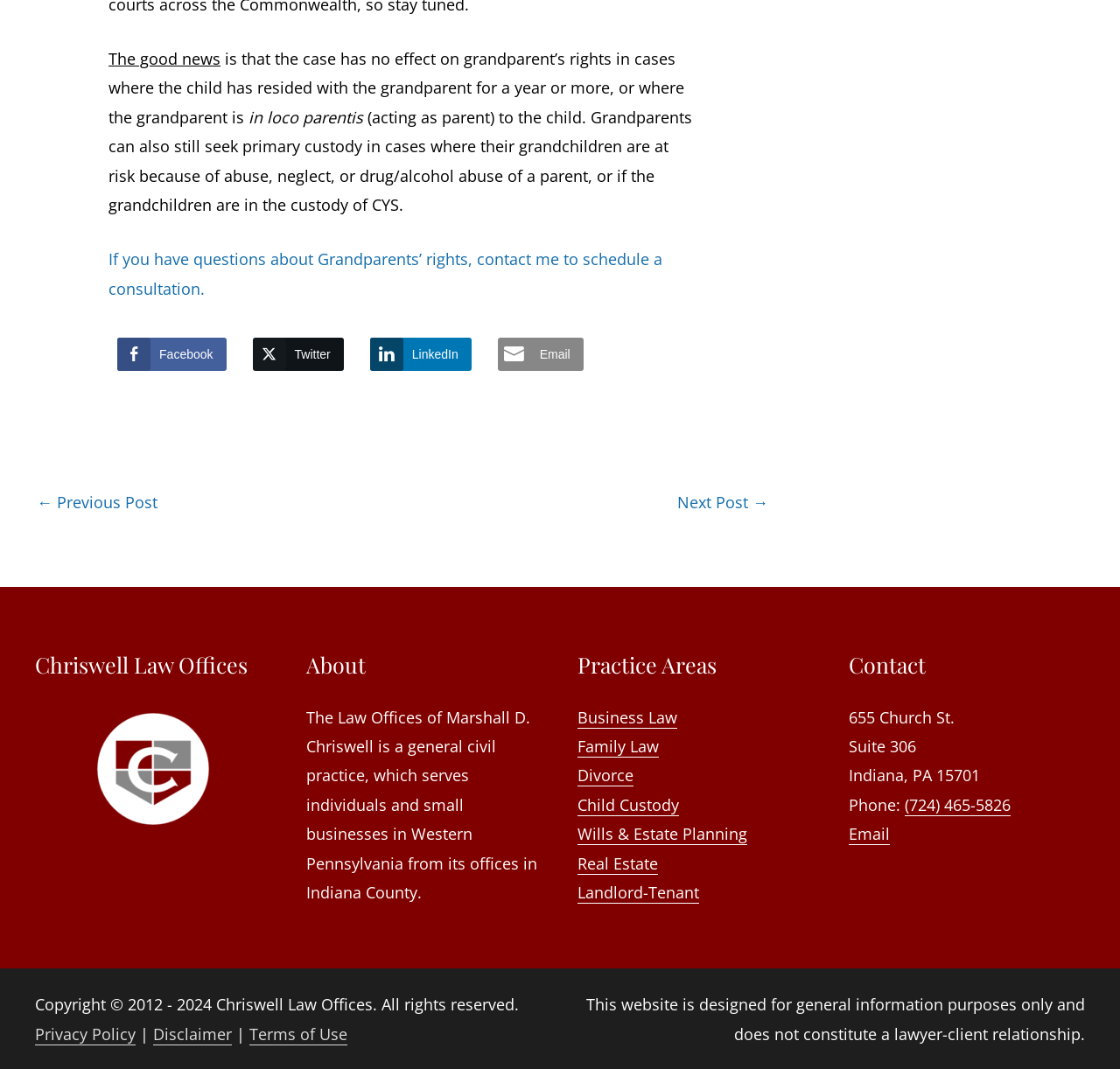What can grandparents still seek in cases where their grandchildren are at risk?
Give a detailed and exhaustive answer to the question.

I found the answer by looking at the static text element with the text 'Grandparents can also still seek primary custody in cases where their grandchildren are at risk because of abuse, neglect, or drug/alcohol abuse of a parent, or if the grandchildren are in the custody of CYS.' which provides the information about what grandparents can still seek in such cases.